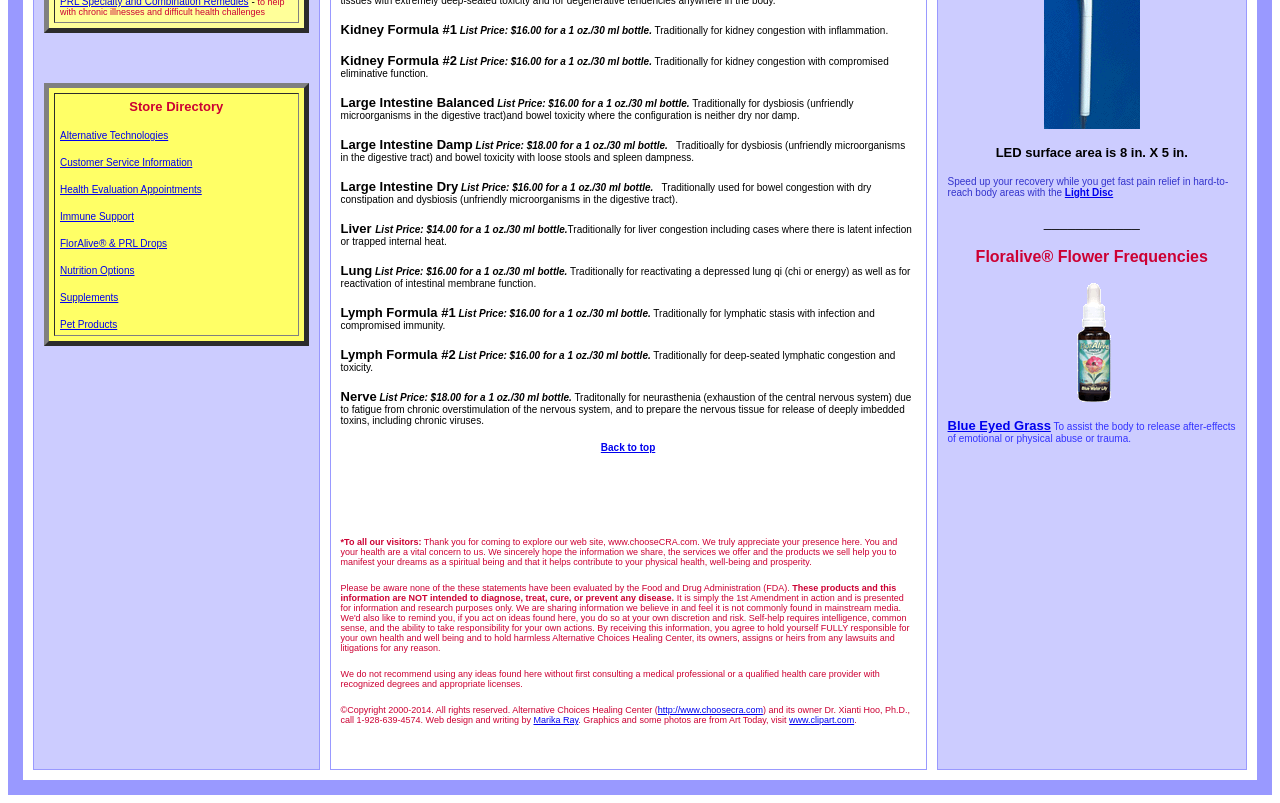Locate the bounding box coordinates for the element described below: "Customer Service Information". The coordinates must be four float values between 0 and 1, formatted as [left, top, right, bottom].

[0.047, 0.196, 0.15, 0.209]